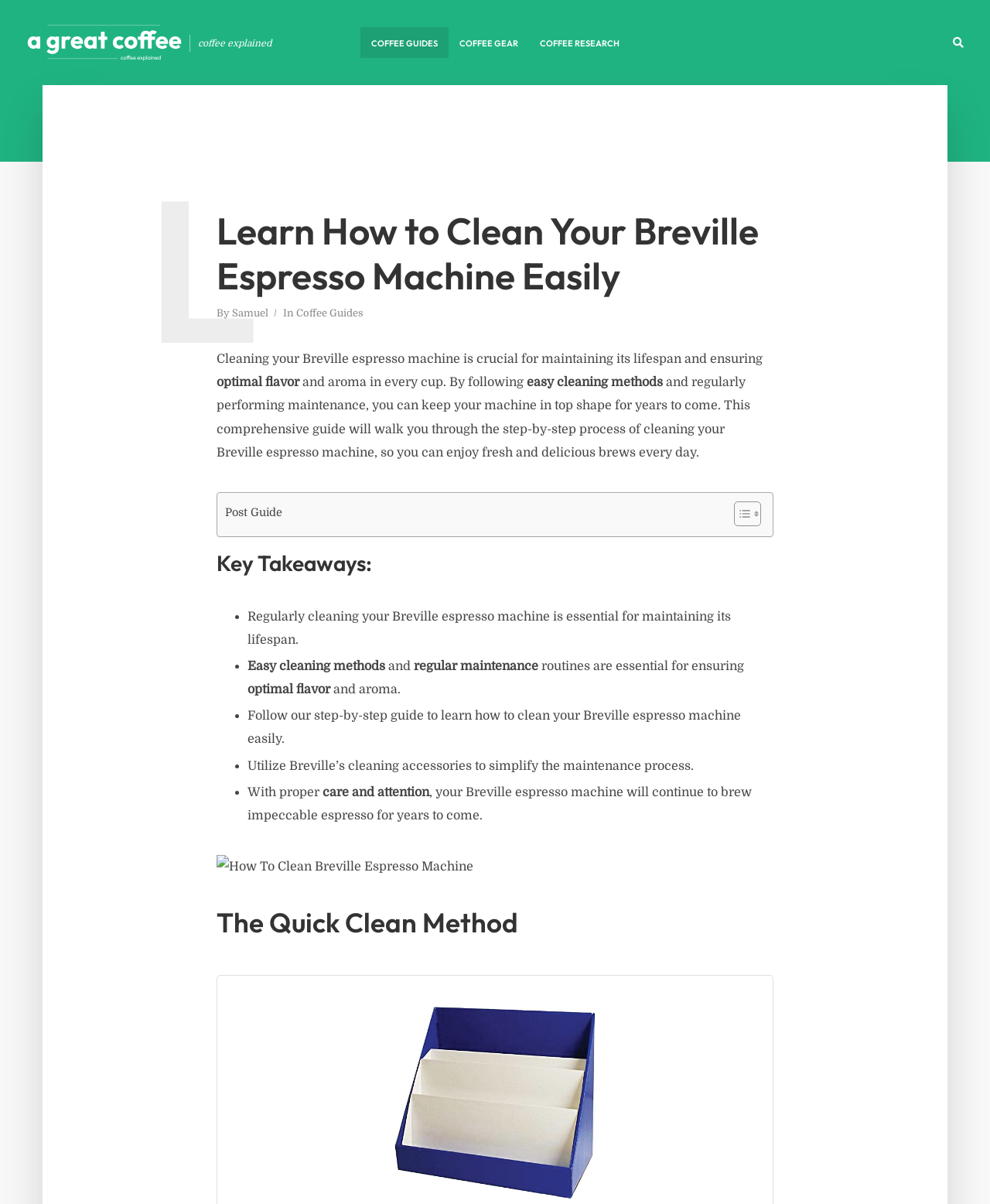Specify the bounding box coordinates (top-left x, top-left y, bottom-right x, bottom-right y) of the UI element in the screenshot that matches this description: alt="A Great Coffee"

[0.027, 0.024, 0.184, 0.043]